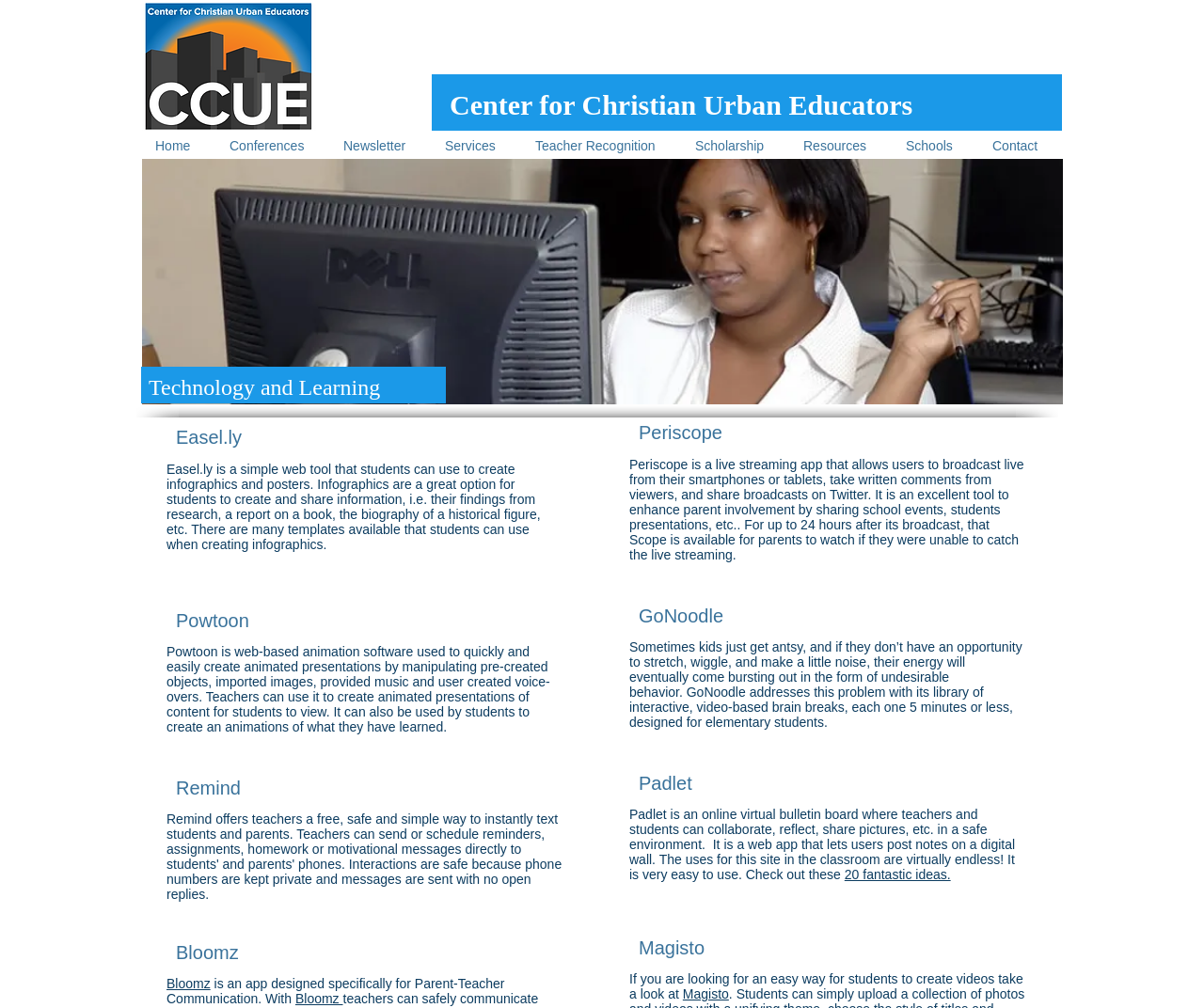Provide the bounding box coordinates for the UI element that is described as: "Teacher Recognition".

[0.433, 0.132, 0.566, 0.158]